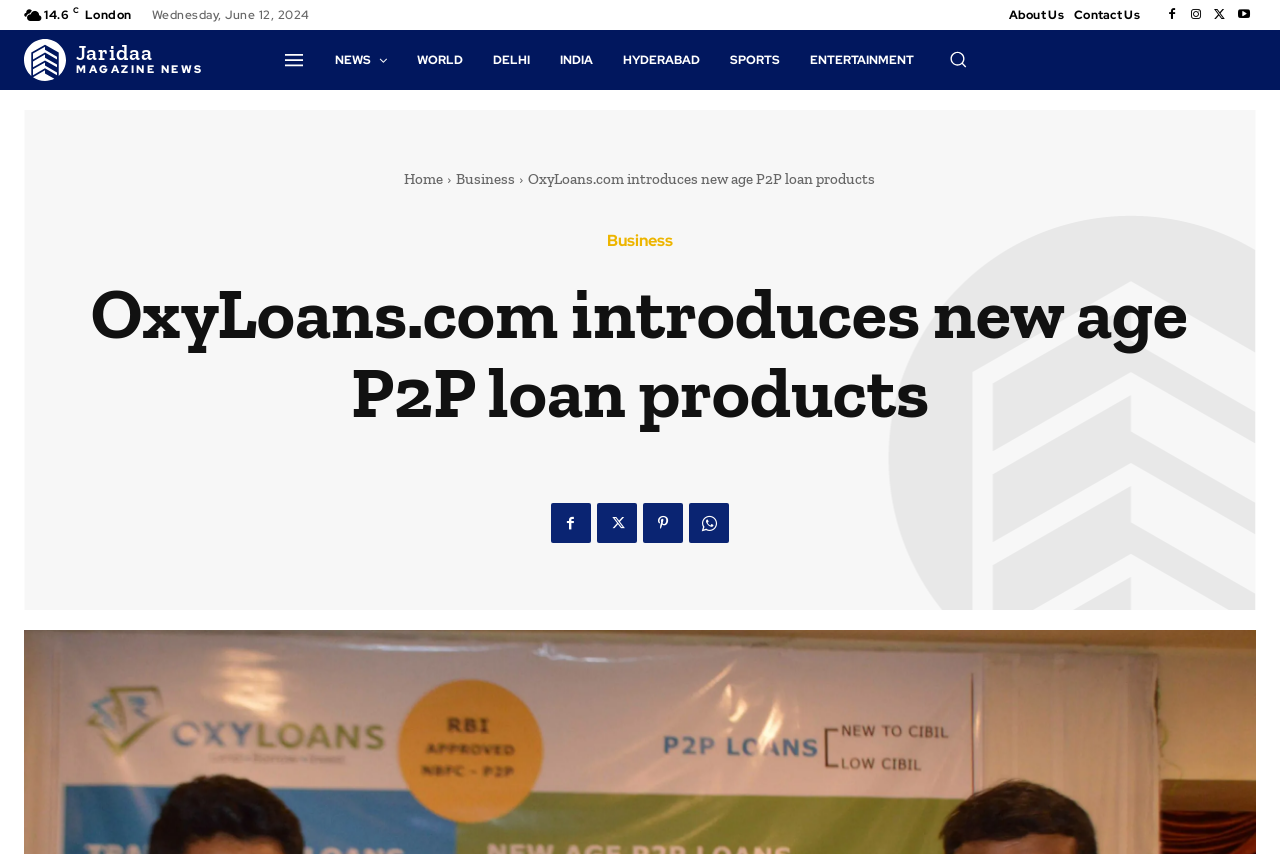Determine and generate the text content of the webpage's headline.

OxyLoans.com introduces new age P2P loan products